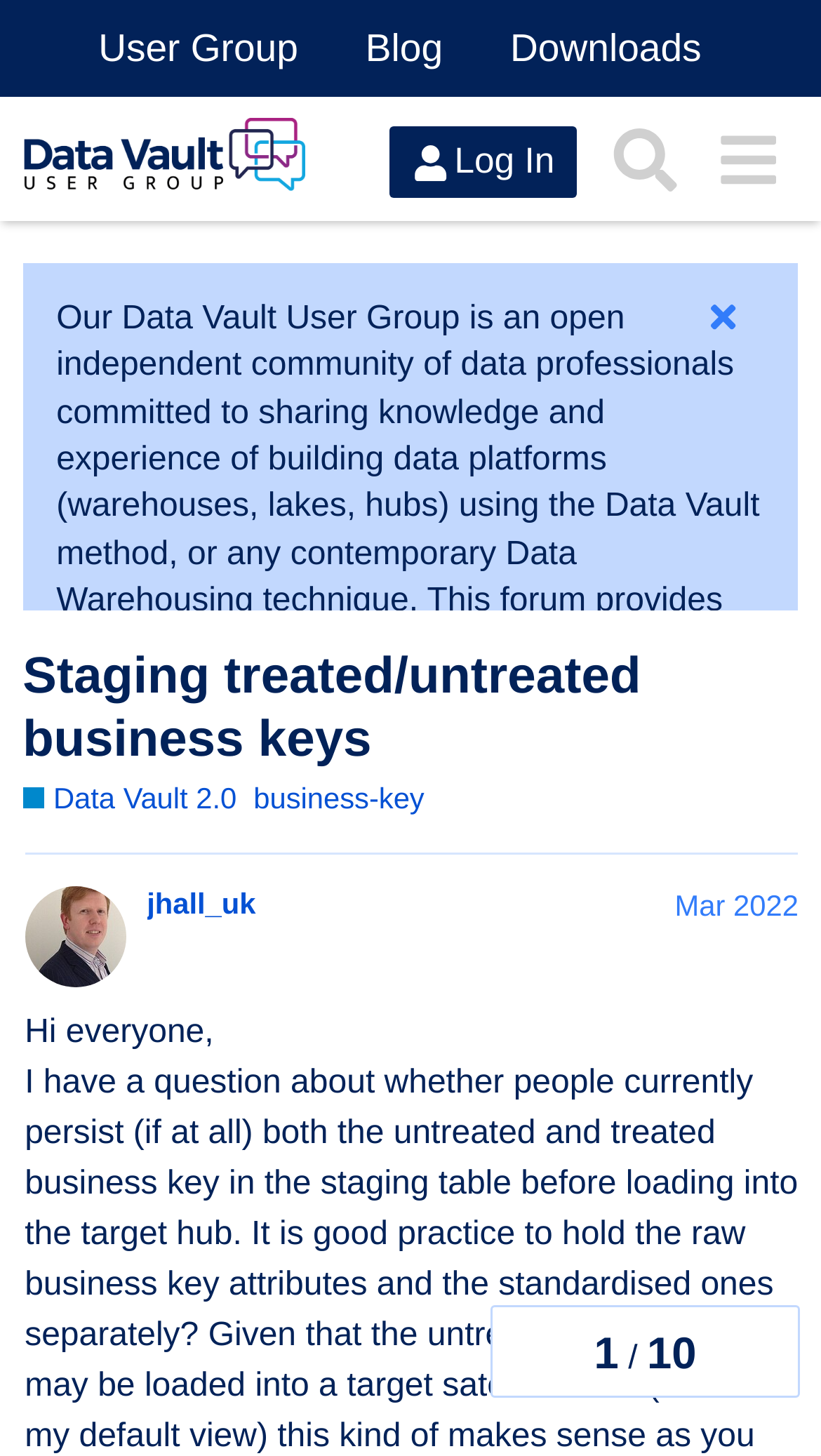Provide a short, one-word or phrase answer to the question below:
What is the purpose of the community?

Sharing knowledge and experience